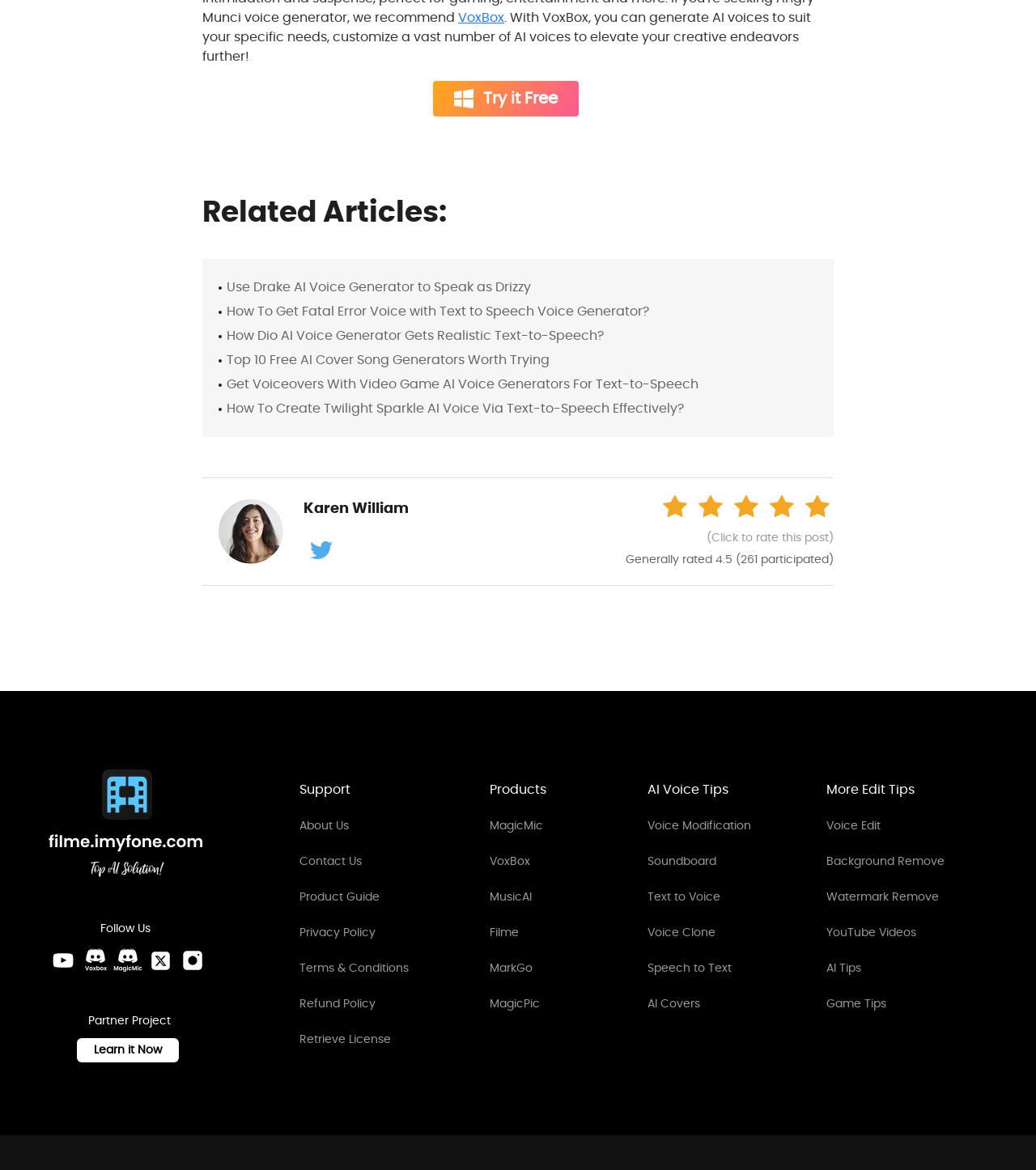Provide a brief response using a word or short phrase to this question:
What is the name of the author of the post?

Karen William